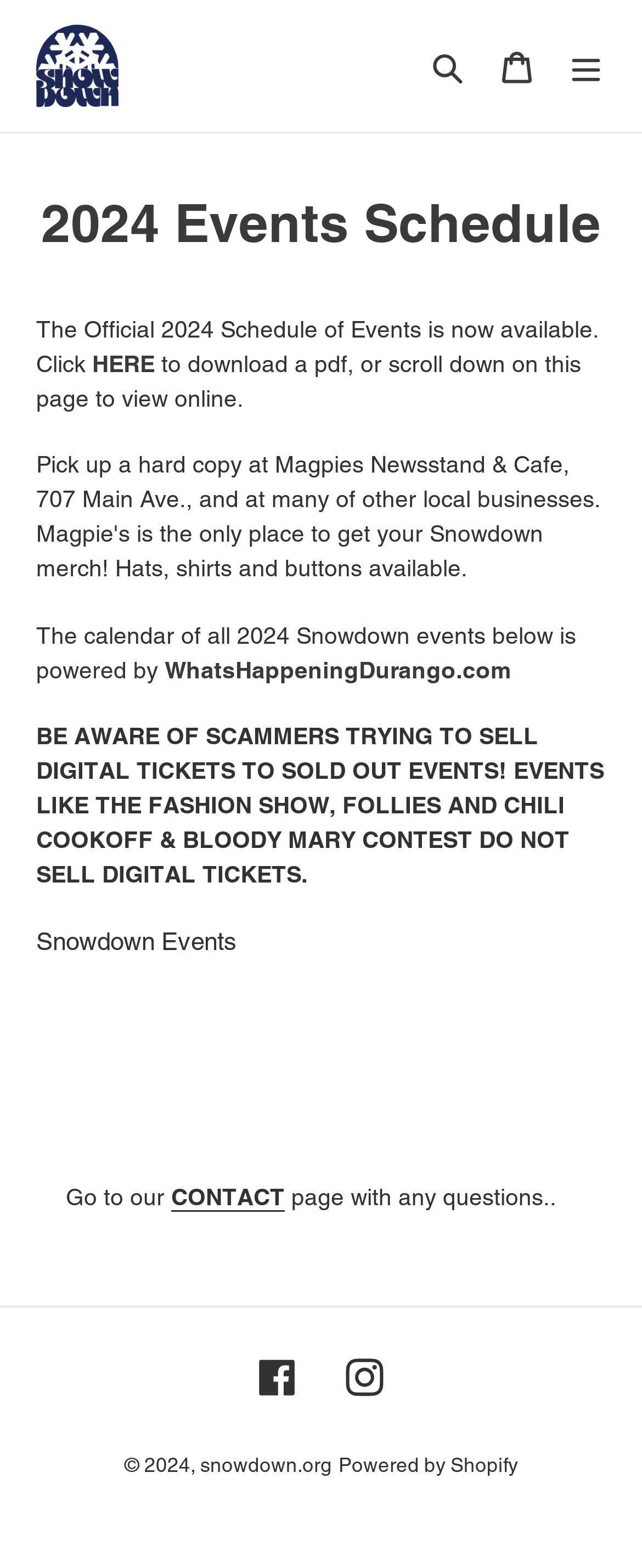Bounding box coordinates are given in the format (top-left x, top-left y, bottom-right x, bottom-right y). All values should be floating point numbers between 0 and 1. Provide the bounding box coordinate for the UI element described as: Cart 0 items

[0.751, 0.02, 0.859, 0.064]